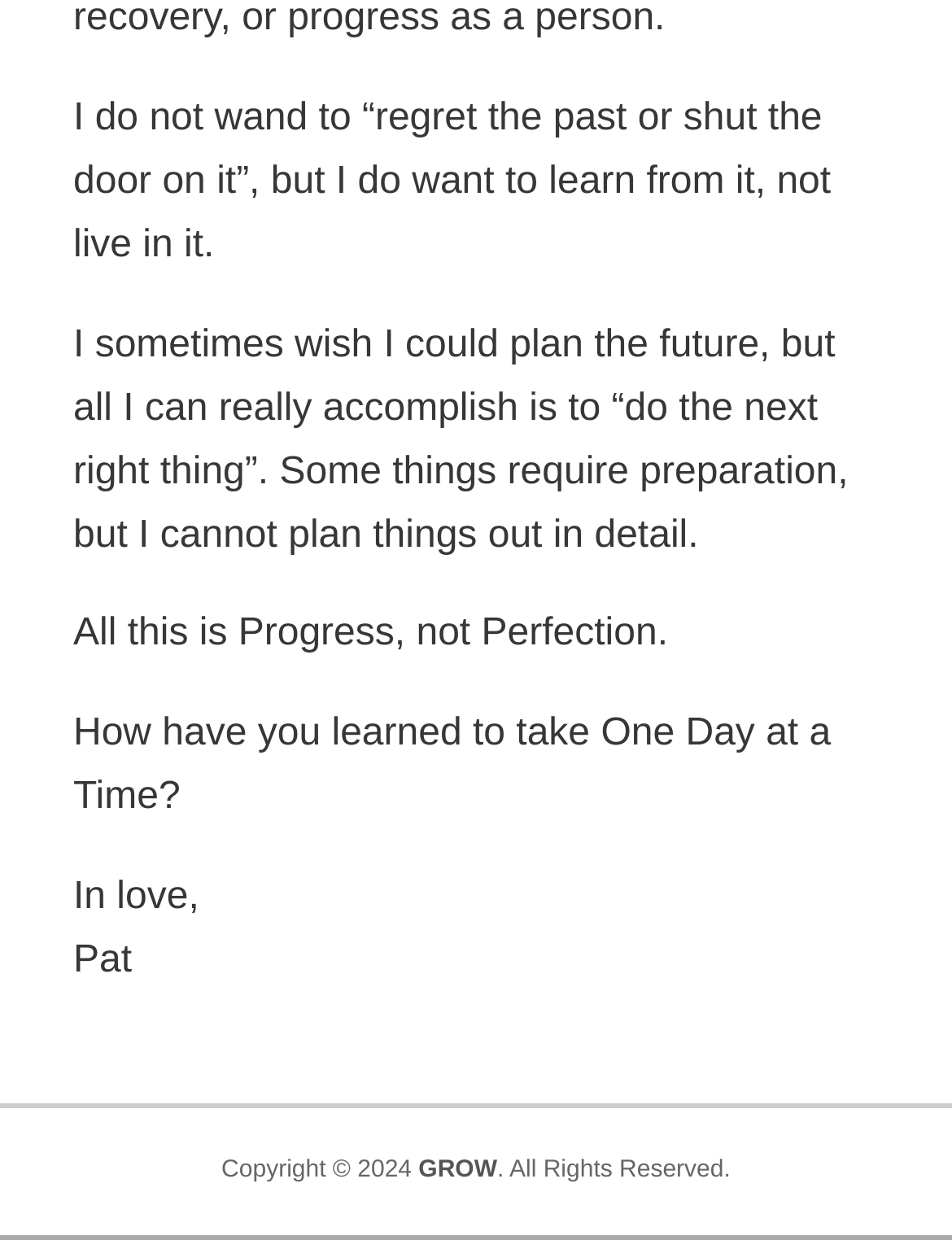Given the element description: "GROW", predict the bounding box coordinates of the UI element it refers to, using four float numbers between 0 and 1, i.e., [left, top, right, bottom].

[0.44, 0.933, 0.522, 0.955]